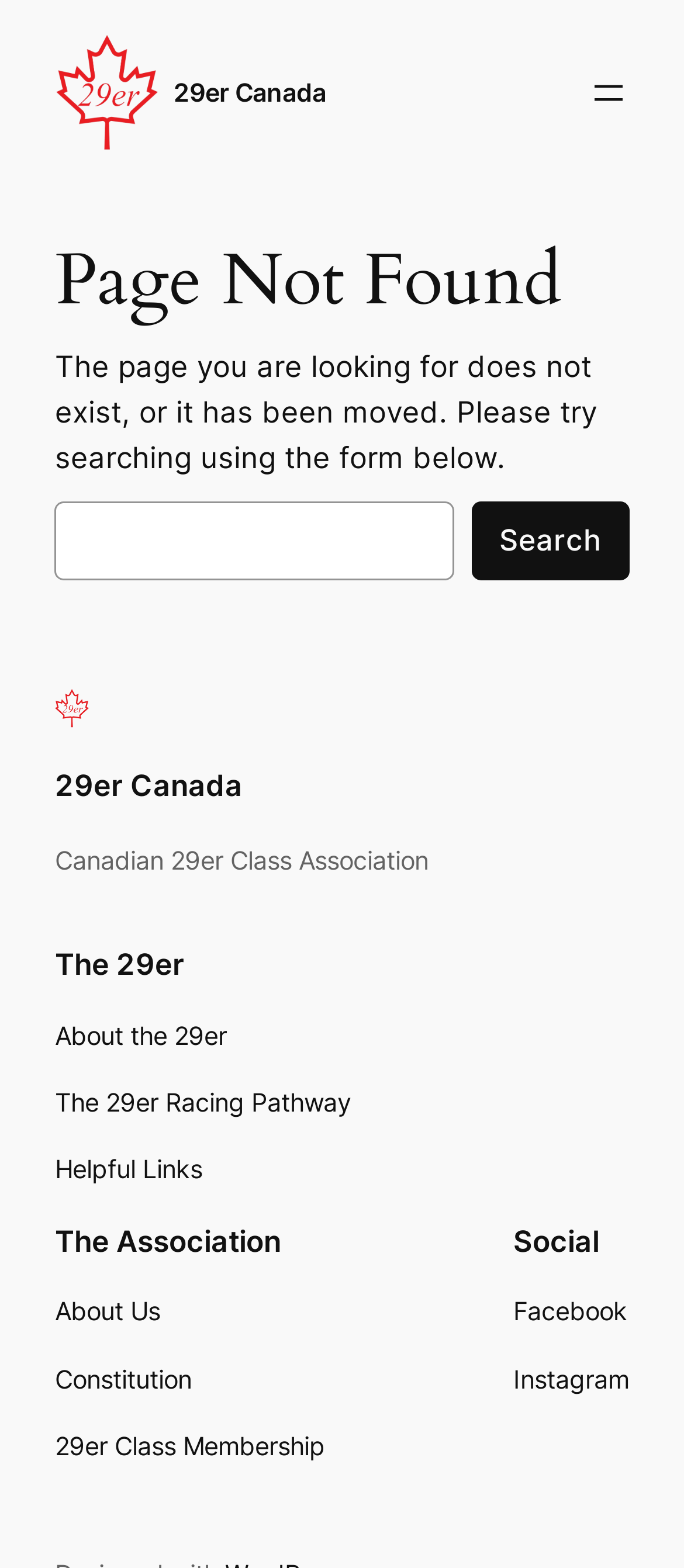Return the bounding box coordinates of the UI element that corresponds to this description: "29er Class Membership". The coordinates must be given as four float numbers in the range of 0 and 1, [left, top, right, bottom].

[0.08, 0.91, 0.475, 0.935]